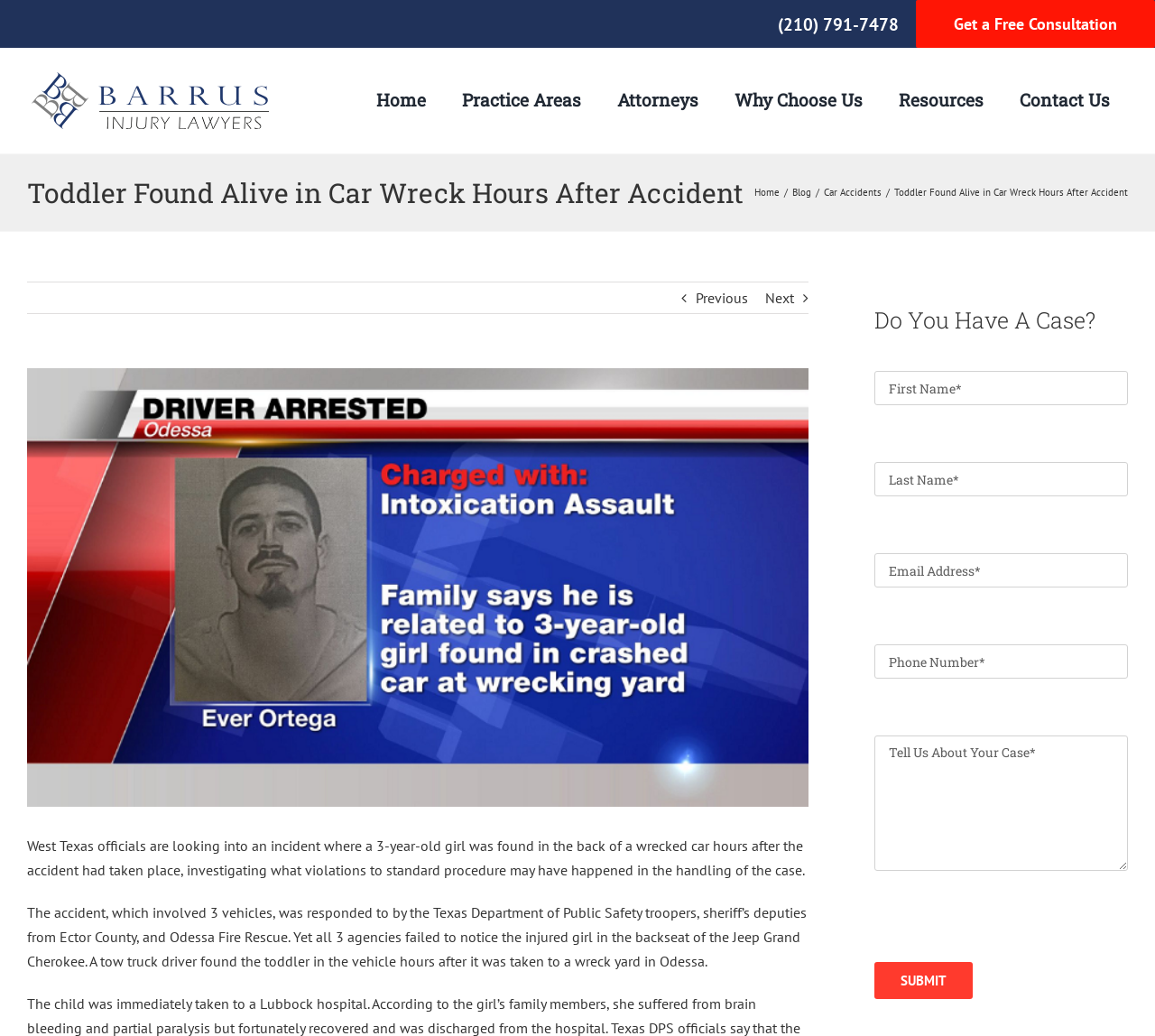Please identify the bounding box coordinates of the element on the webpage that should be clicked to follow this instruction: "Search store". The bounding box coordinates should be given as four float numbers between 0 and 1, formatted as [left, top, right, bottom].

None